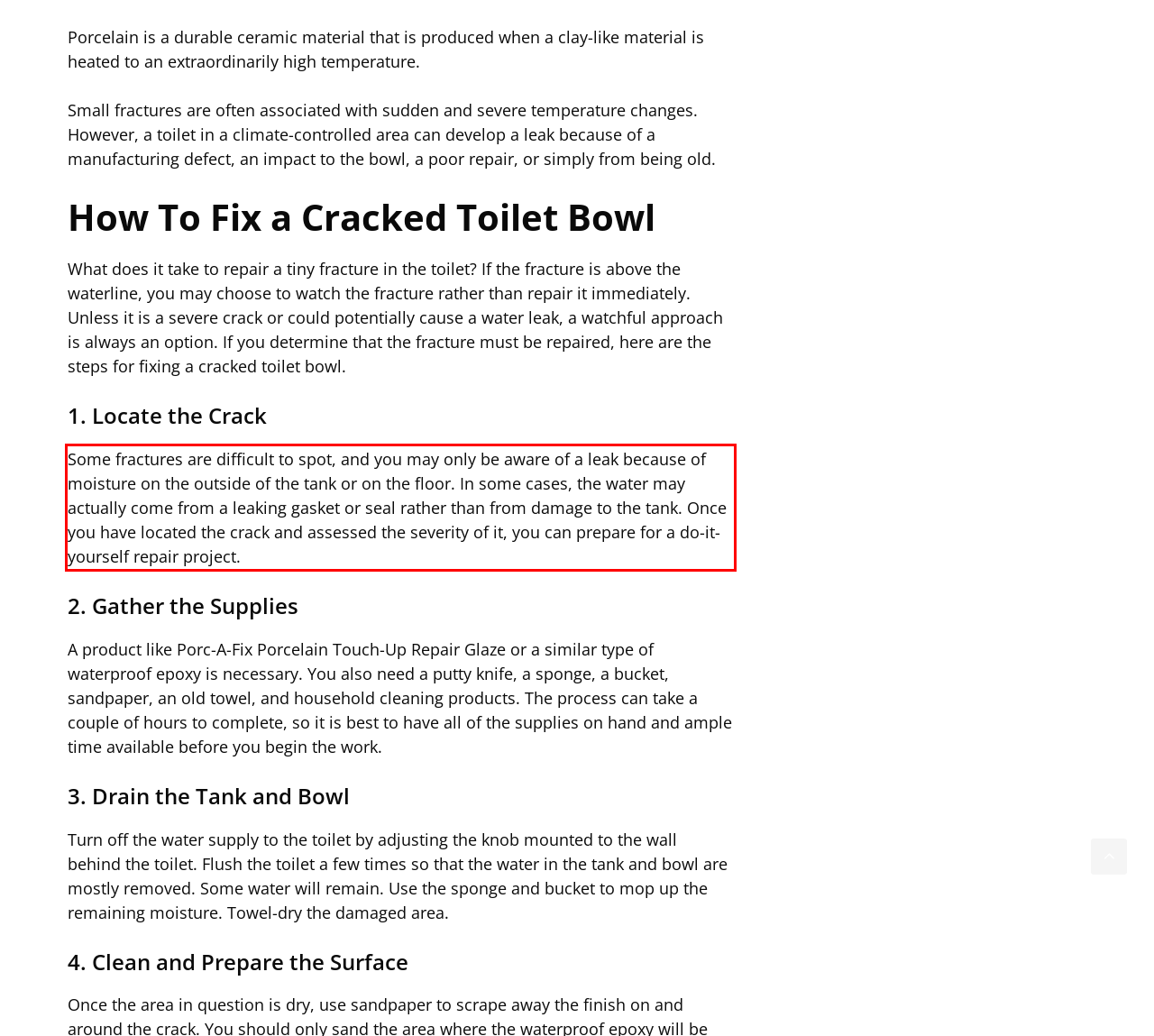Using the webpage screenshot, recognize and capture the text within the red bounding box.

Some fractures are difficult to spot, and you may only be aware of a leak because of moisture on the outside of the tank or on the floor. In some cases, the water may actually come from a leaking gasket or seal rather than from damage to the tank. Once you have located the crack and assessed the severity of it, you can prepare for a do-it-yourself repair project.